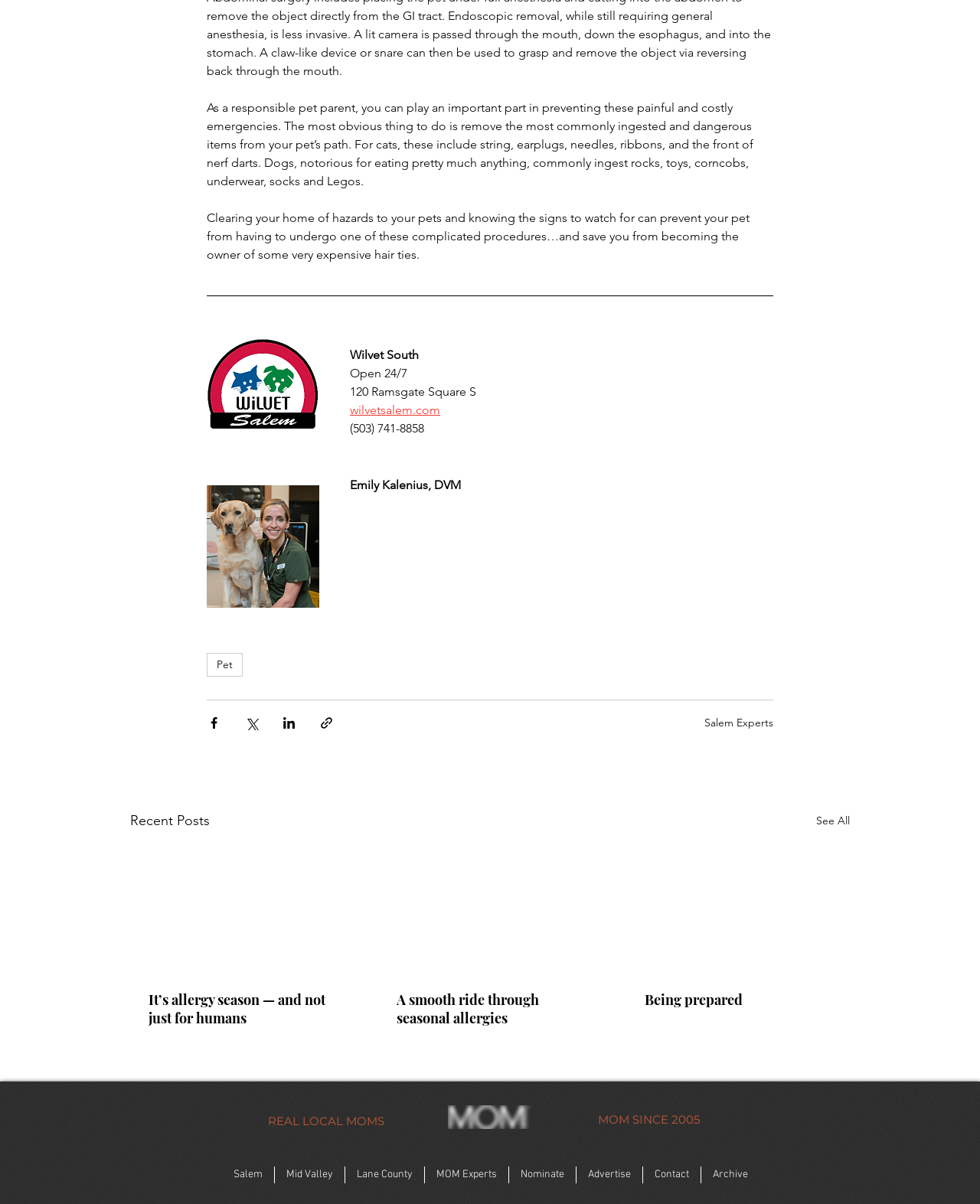Use a single word or phrase to answer the question: 
How many articles are listed under 'Recent Posts'?

3